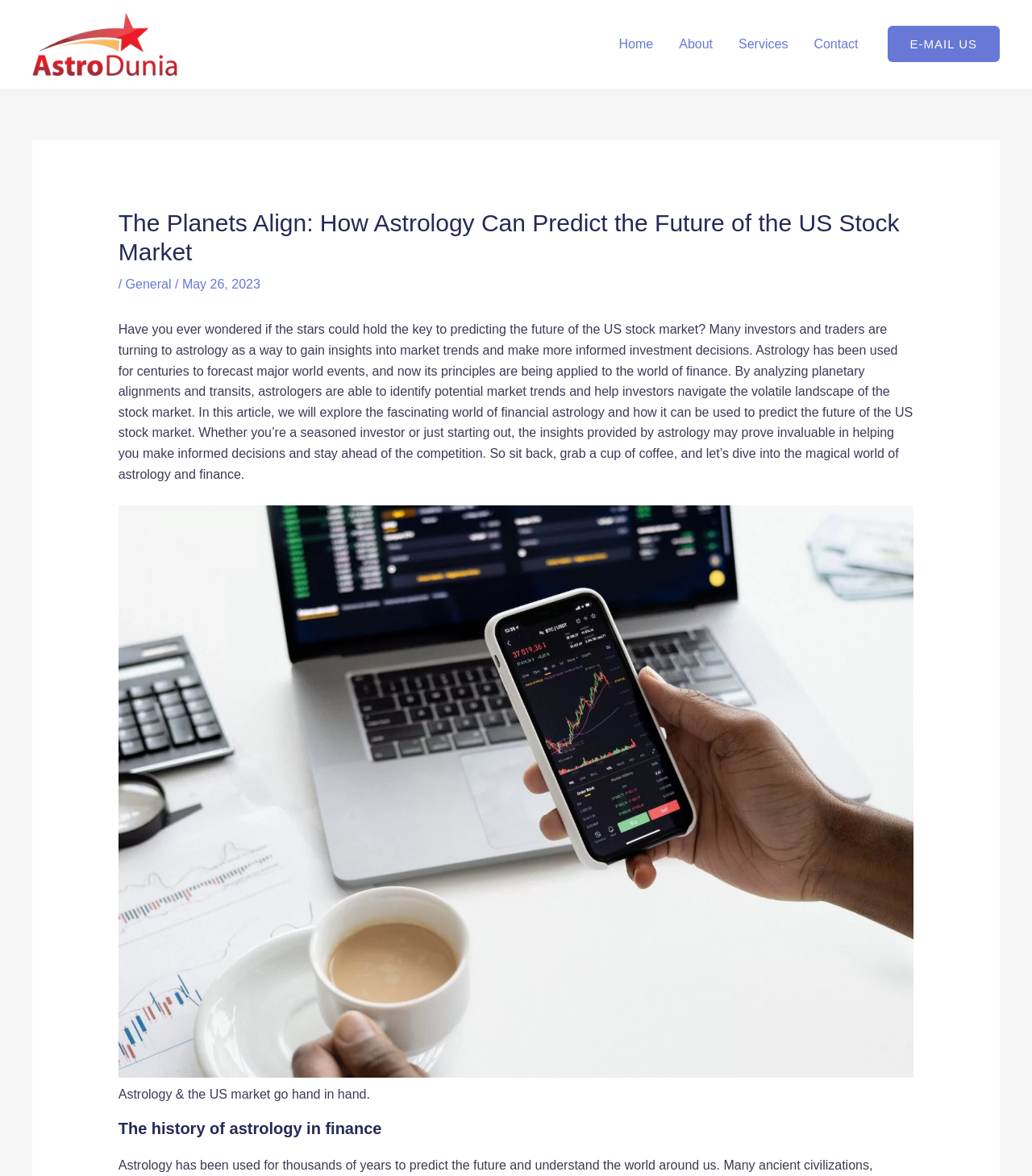Create a full and detailed caption for the entire webpage.

The webpage is about financial astrology and its application in predicting the US stock market. At the top left, there is a link to "Financial Astrology by Astro Dunia" accompanied by an image. Below this, there is a navigation menu with links to "Home", "About", "Services", and "Contact". 

On the right side, there is a link to "E-MAIL US". Below this, there is a header section with a heading that matches the title of the webpage, "The Planets Align: How Astrology Can Predict the Future of the US Stock Market". 

Under the header, there is a paragraph of text that introduces the concept of financial astrology and its potential to provide insights into market trends. The text is followed by a large image related to US market astrology, accompanied by a caption that reads "Astrology & the US market go hand in hand." 

Further down, there is a heading that reads "The history of astrology in finance", which likely marks the beginning of the main article content. Overall, the webpage has a simple and organized layout, with a focus on presenting information about financial astrology and its applications.